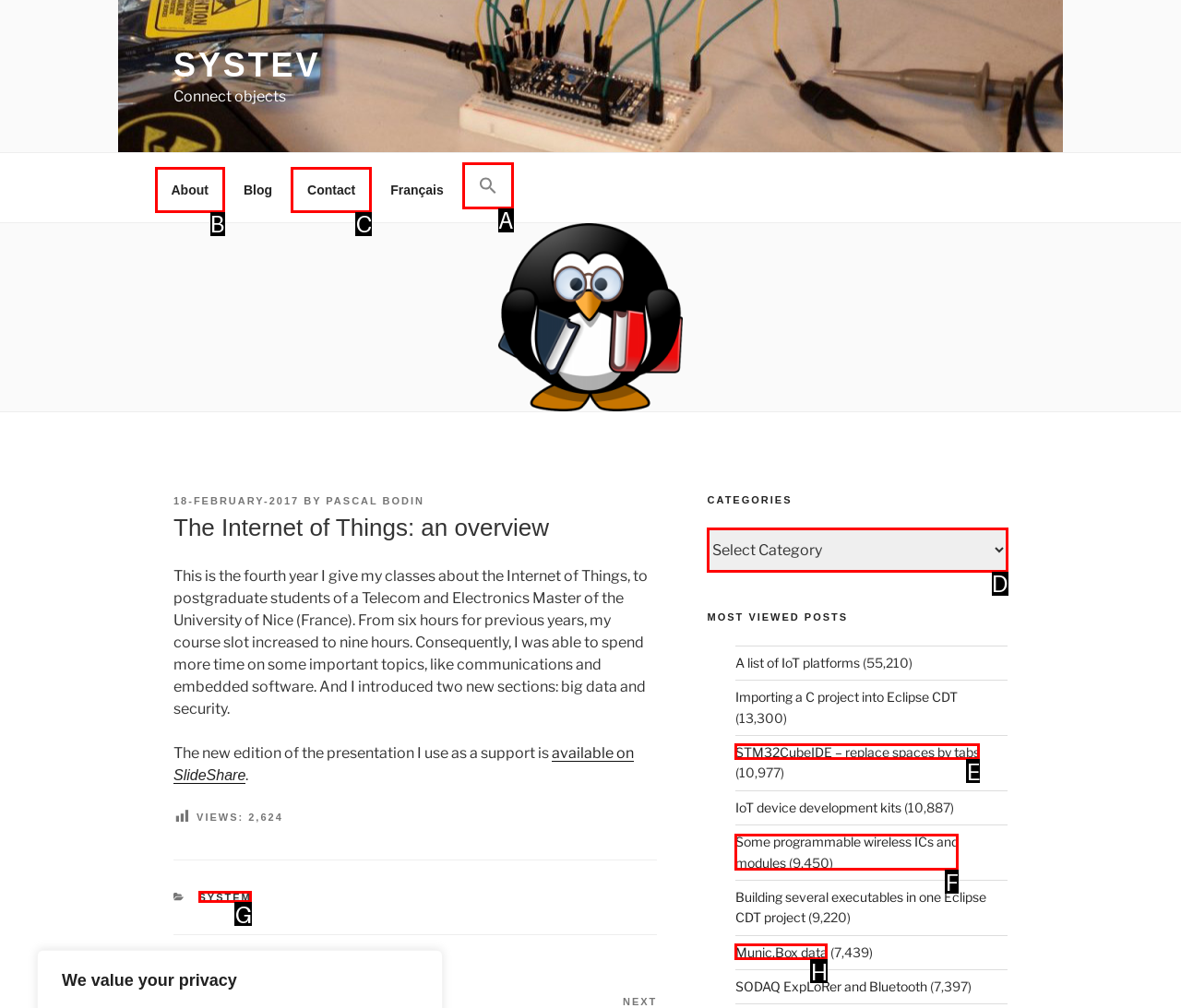Choose the option that best matches the element: Munic.Box data
Respond with the letter of the correct option.

H